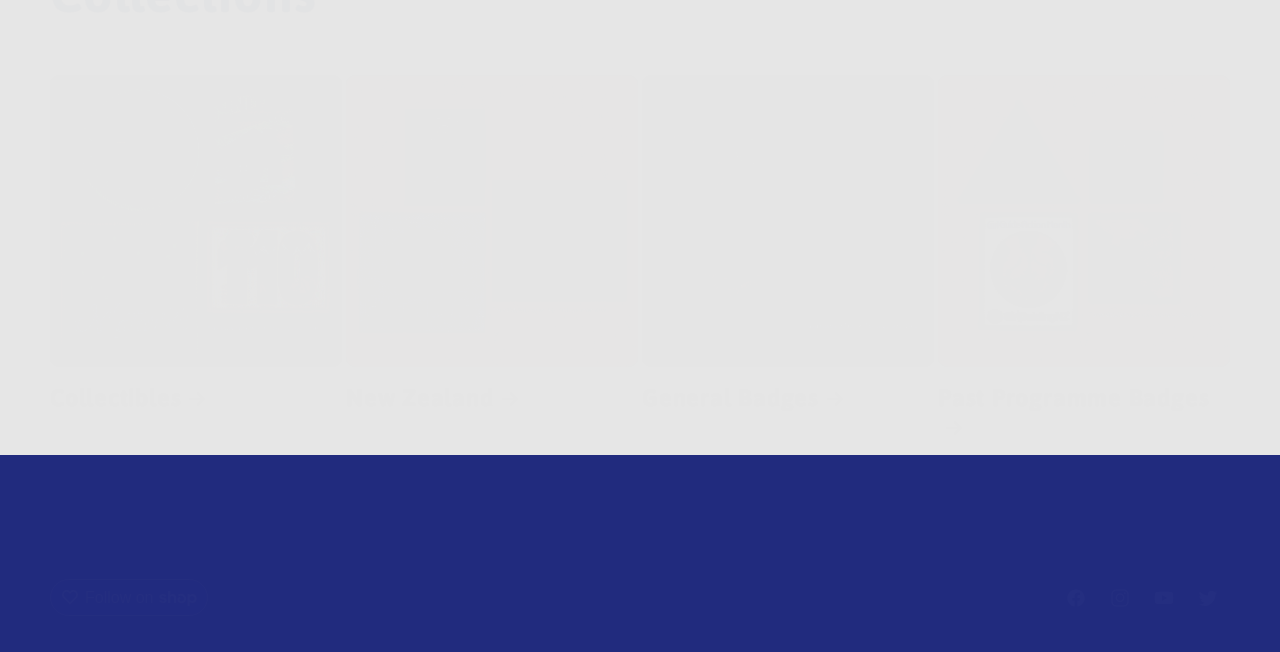What is the purpose of the 'Follow on Shop' button?
Use the image to answer the question with a single word or phrase.

To follow on shop